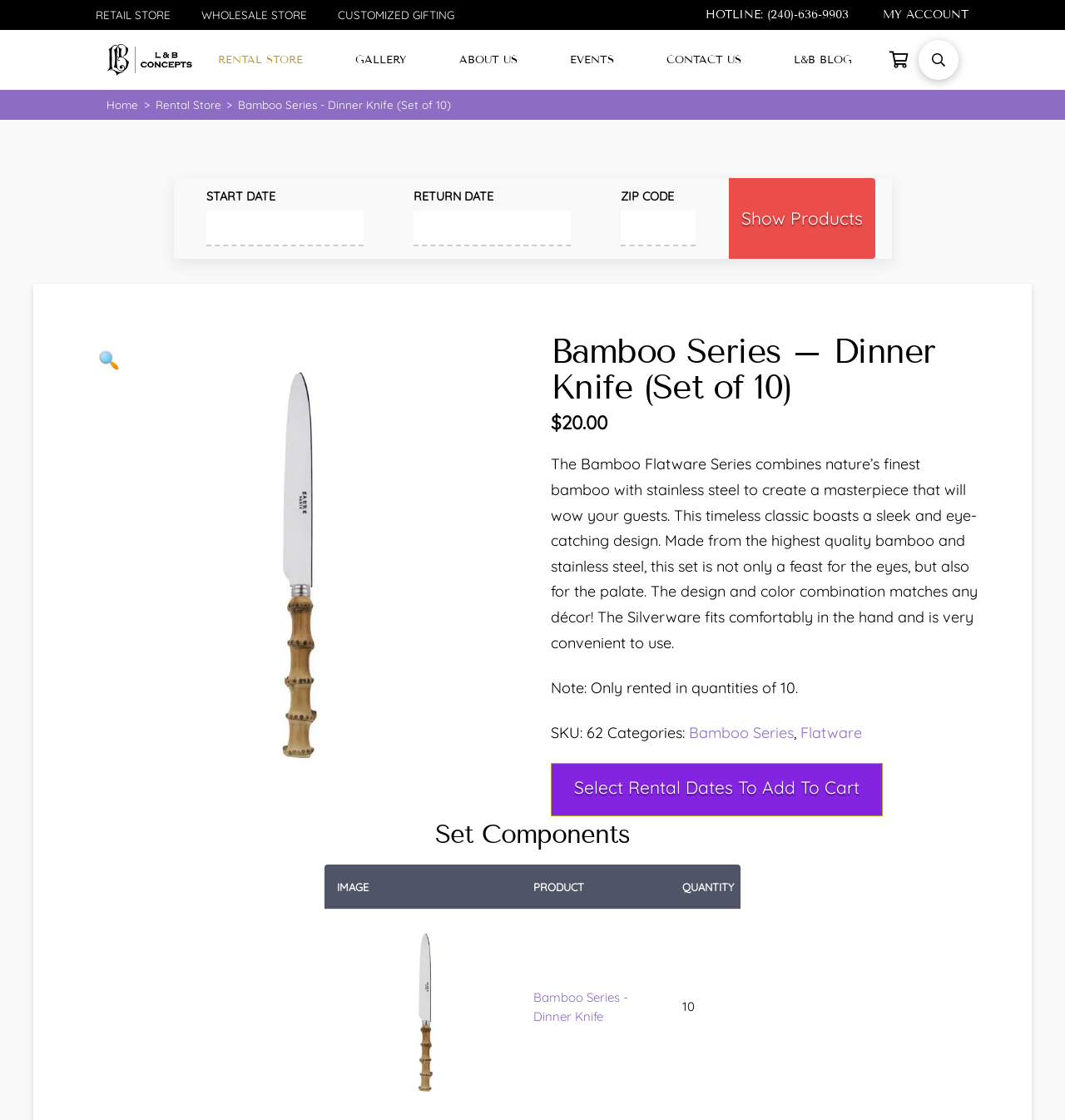Predict the bounding box coordinates for the UI element described as: "Bamboo Series - Dinner Knife". The coordinates should be four float numbers between 0 and 1, presented as [left, top, right, bottom].

[0.501, 0.884, 0.59, 0.915]